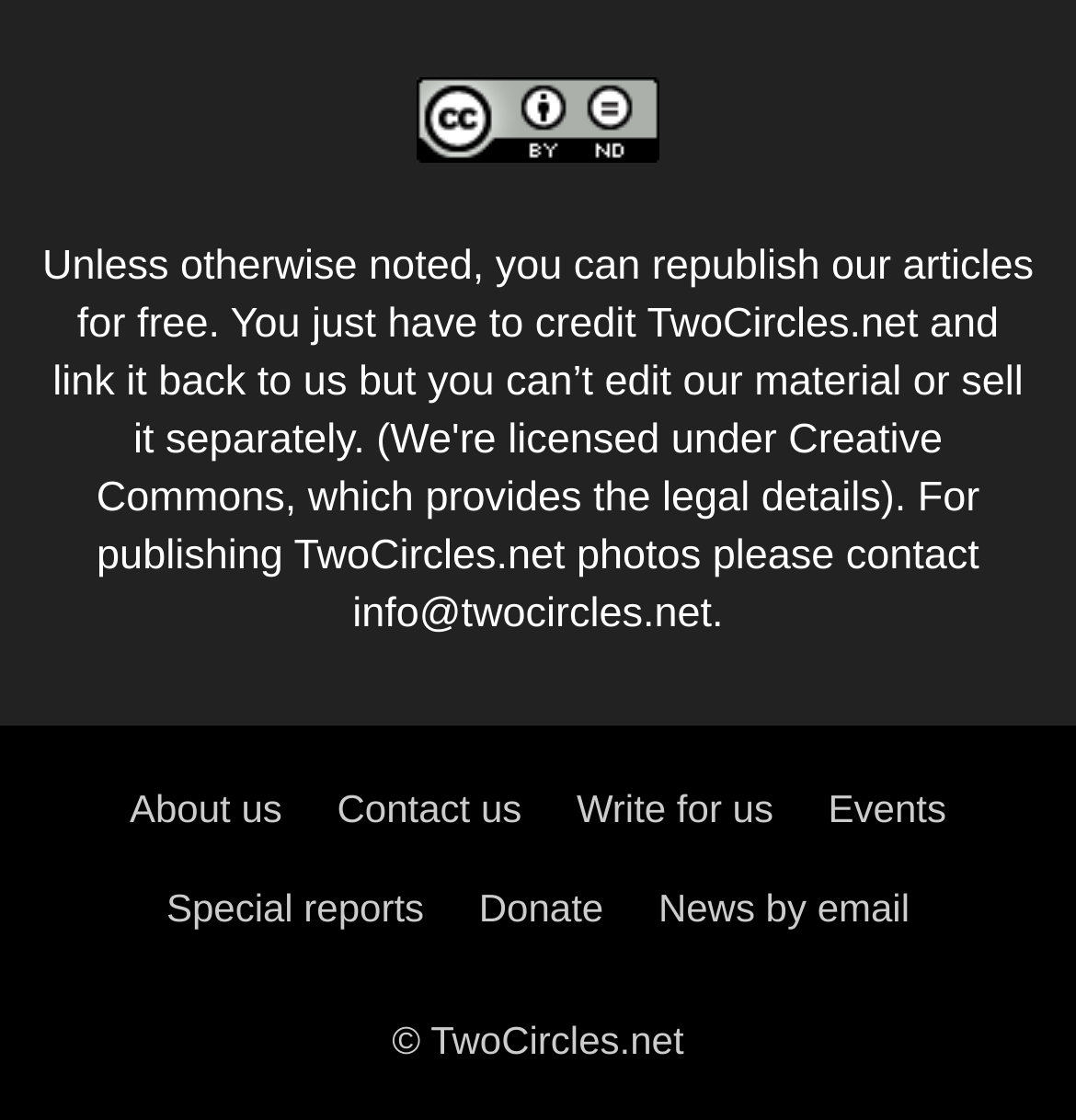Could you highlight the region that needs to be clicked to execute the instruction: "Explore Mesa Animal Control's heat safety tips"?

None